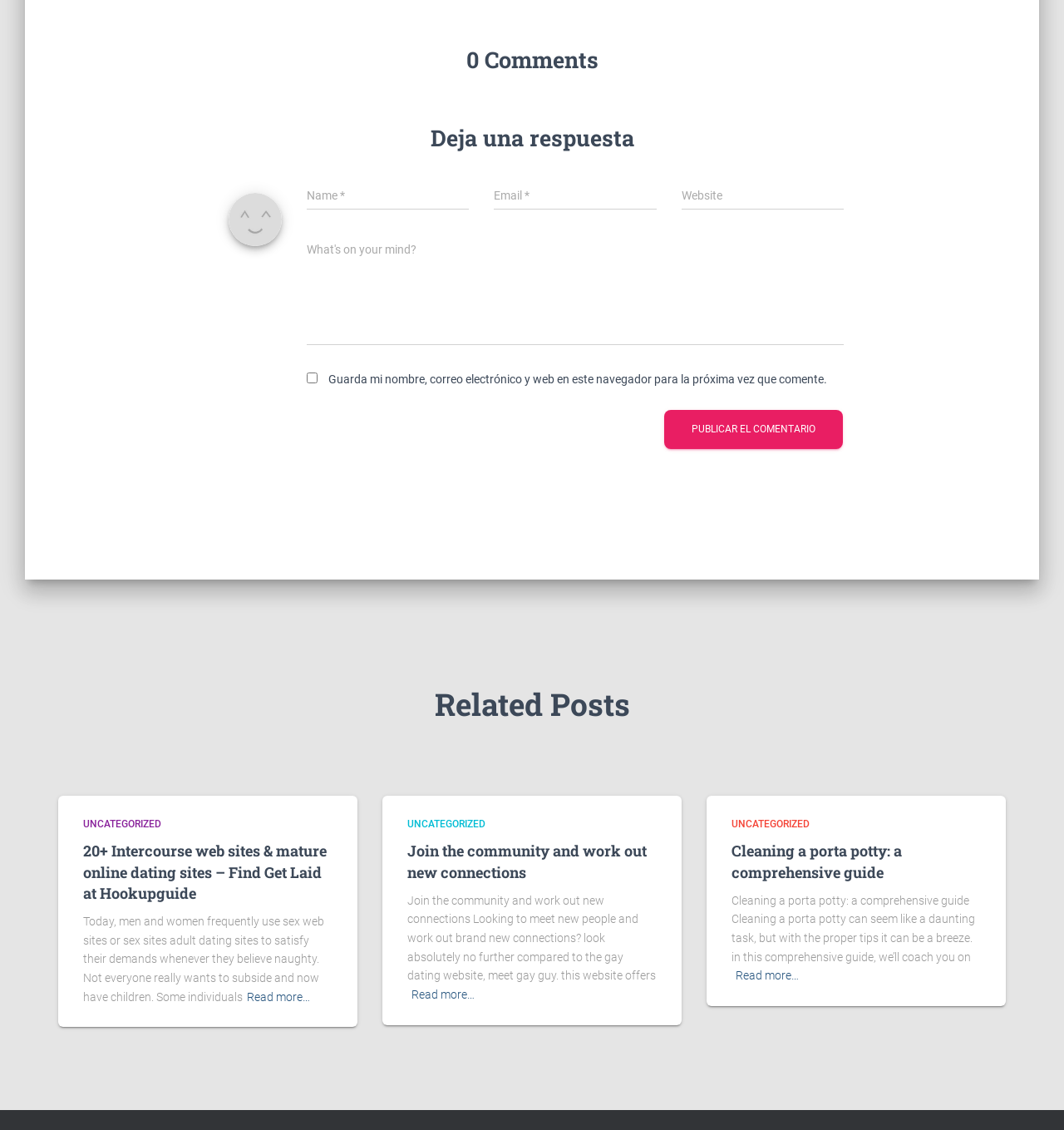Identify and provide the bounding box coordinates of the UI element described: "title="Colegio Celta - Colegio Celta"". The coordinates should be formatted as [left, top, right, bottom], with each number being a float between 0 and 1.

None